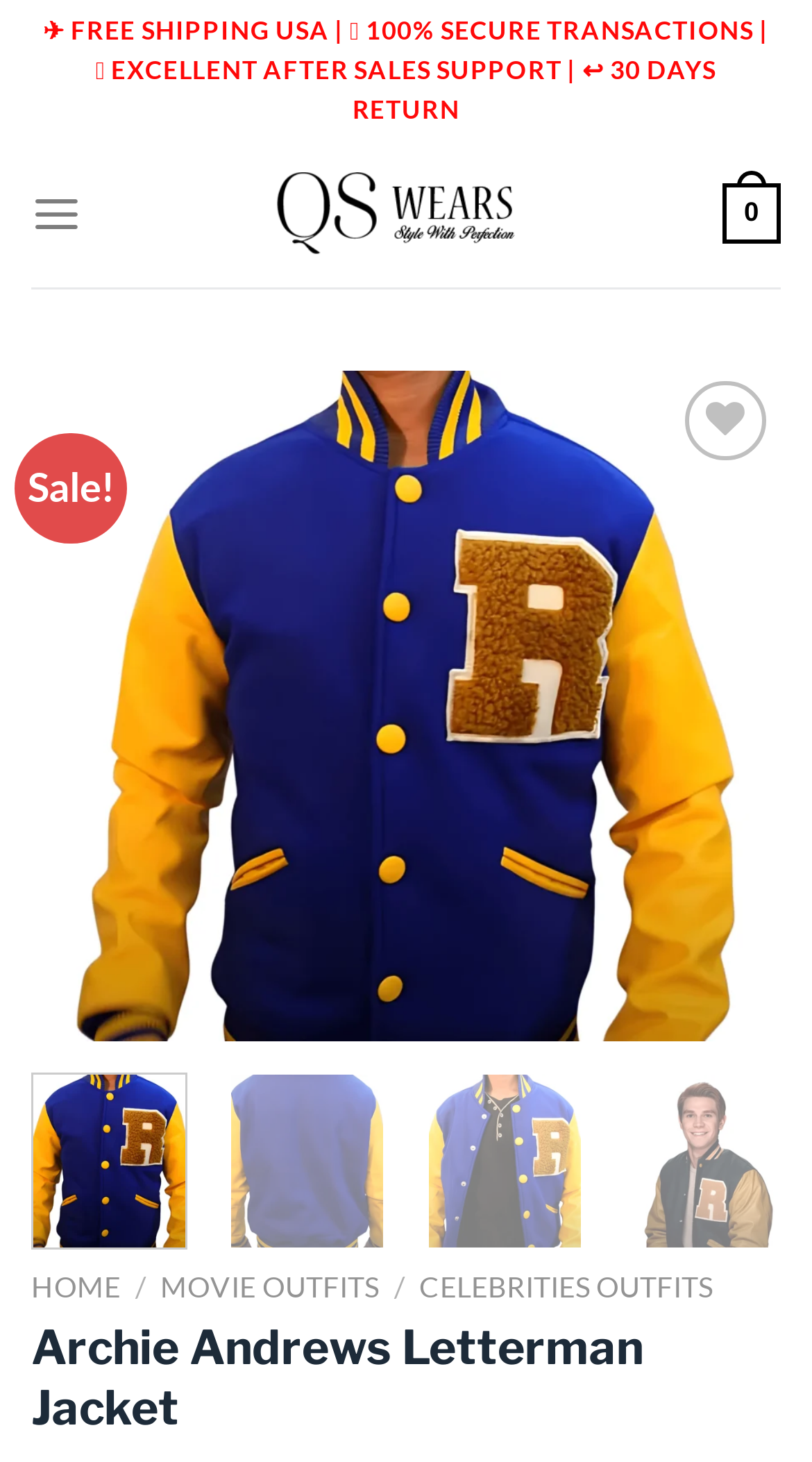Locate the primary heading on the webpage and return its text.

Archie Andrews Letterman Jacket